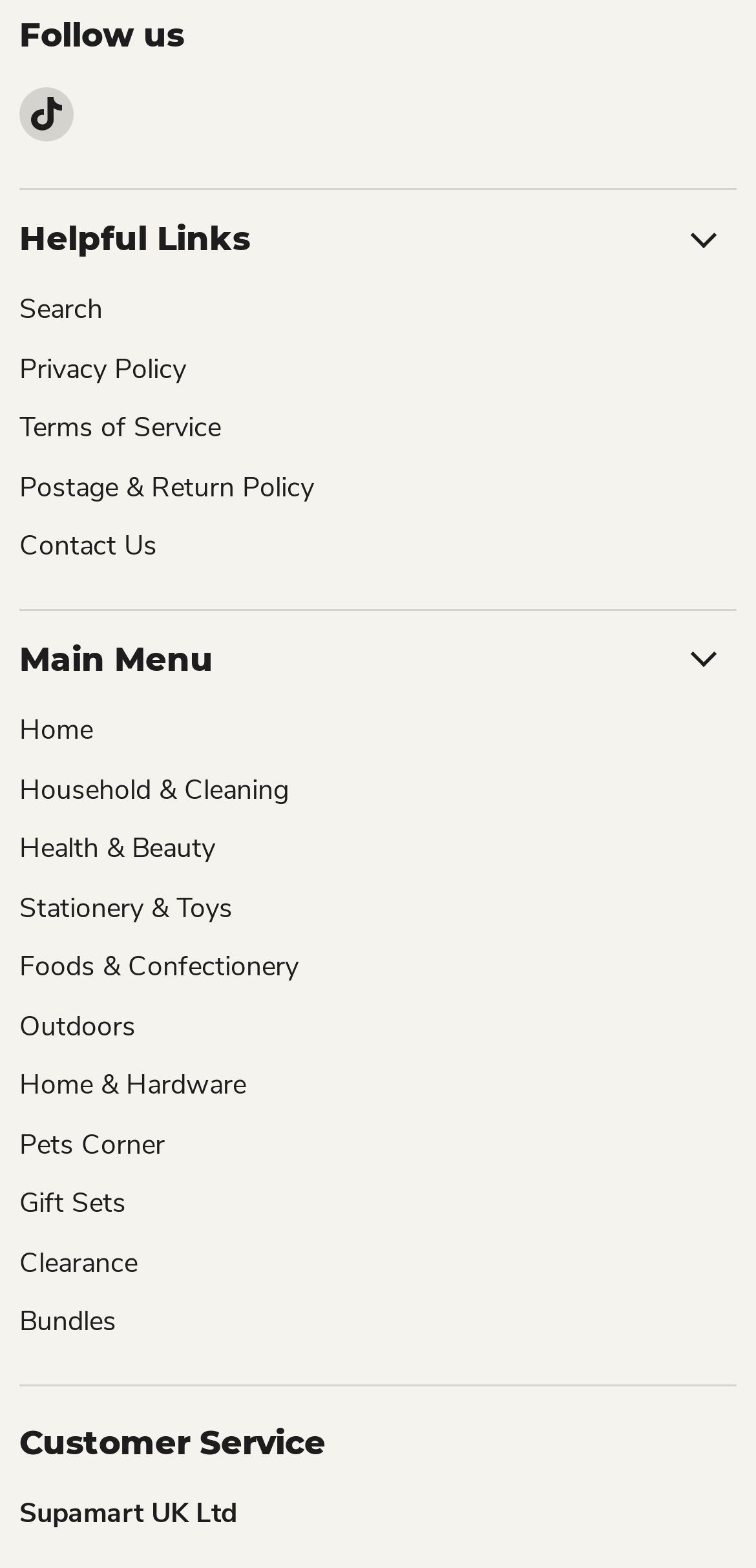Using the provided element description, identify the bounding box coordinates as (top-left x, top-left y, bottom-right x, bottom-right y). Ensure all values are between 0 and 1. Description: Stationery & Toys

[0.026, 0.567, 0.308, 0.591]